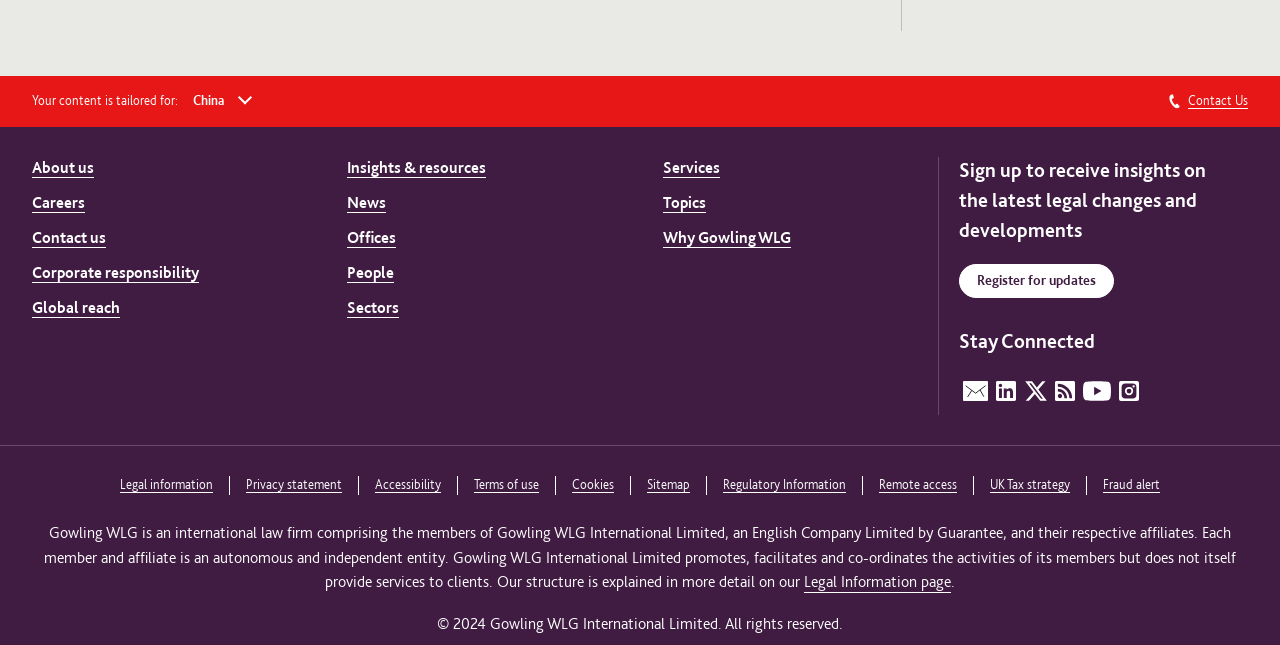What is the law firm's name?
Based on the screenshot, answer the question with a single word or phrase.

Gowling WLG